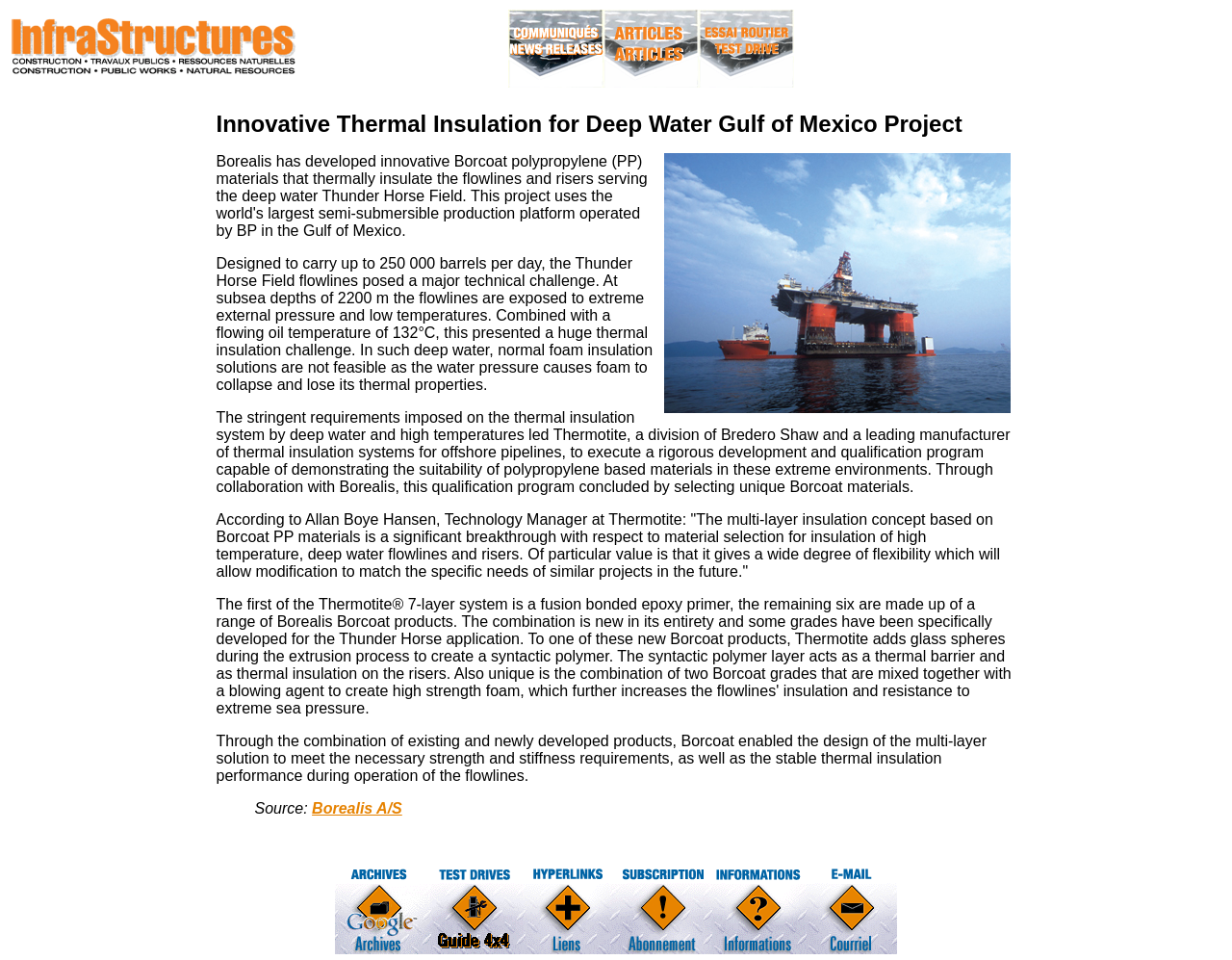Who is the operator of the semi-submersible production platform?
Carefully examine the image and provide a detailed answer to the question.

According to the webpage content, the Thunder Horse Field flowlines posed a major technical challenge, and the production platform is operated by BP in the Gulf of Mexico.